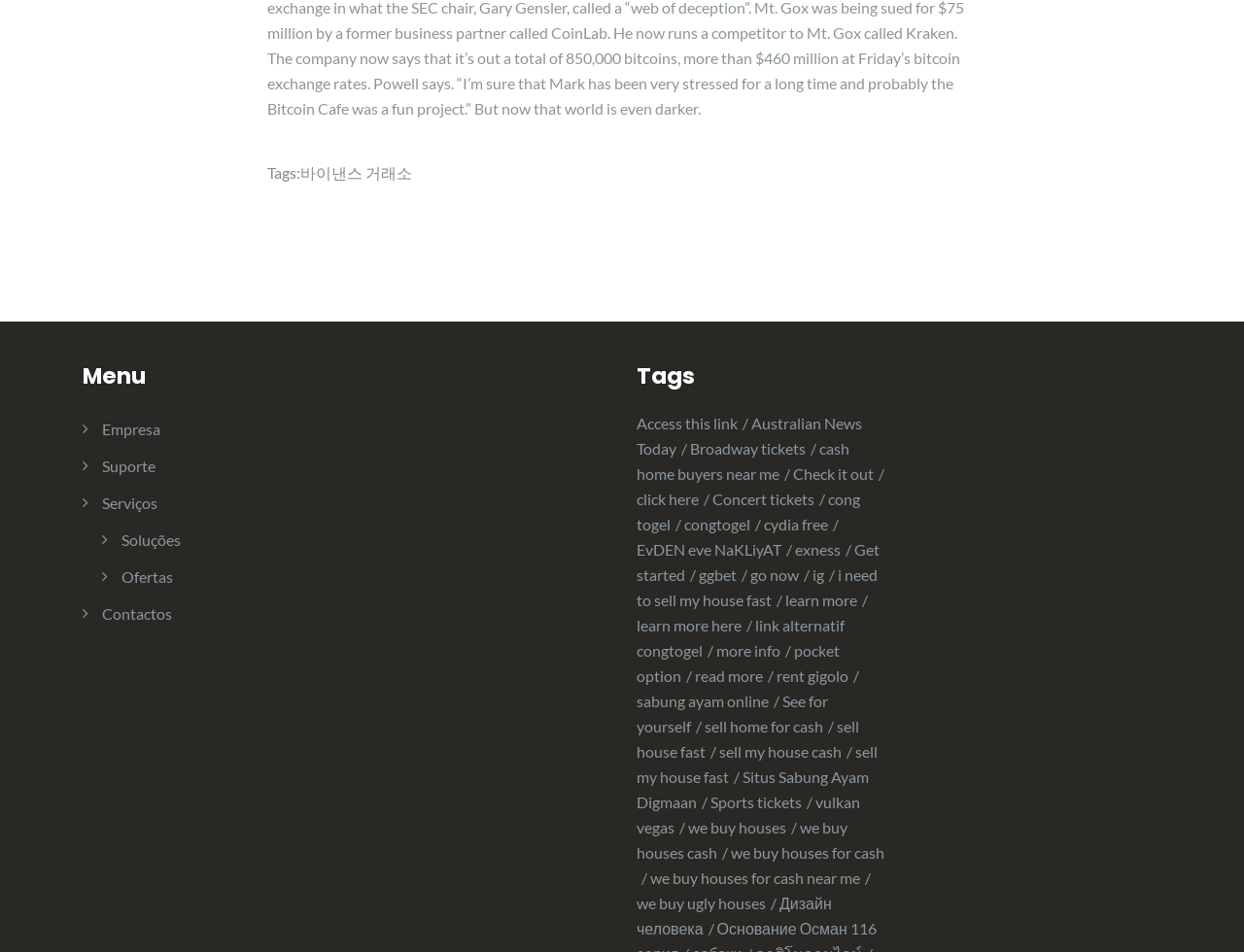Specify the bounding box coordinates (top-left x, top-left y, bottom-right x, bottom-right y) of the UI element in the screenshot that matches this description: Australian News Today

[0.512, 0.435, 0.693, 0.481]